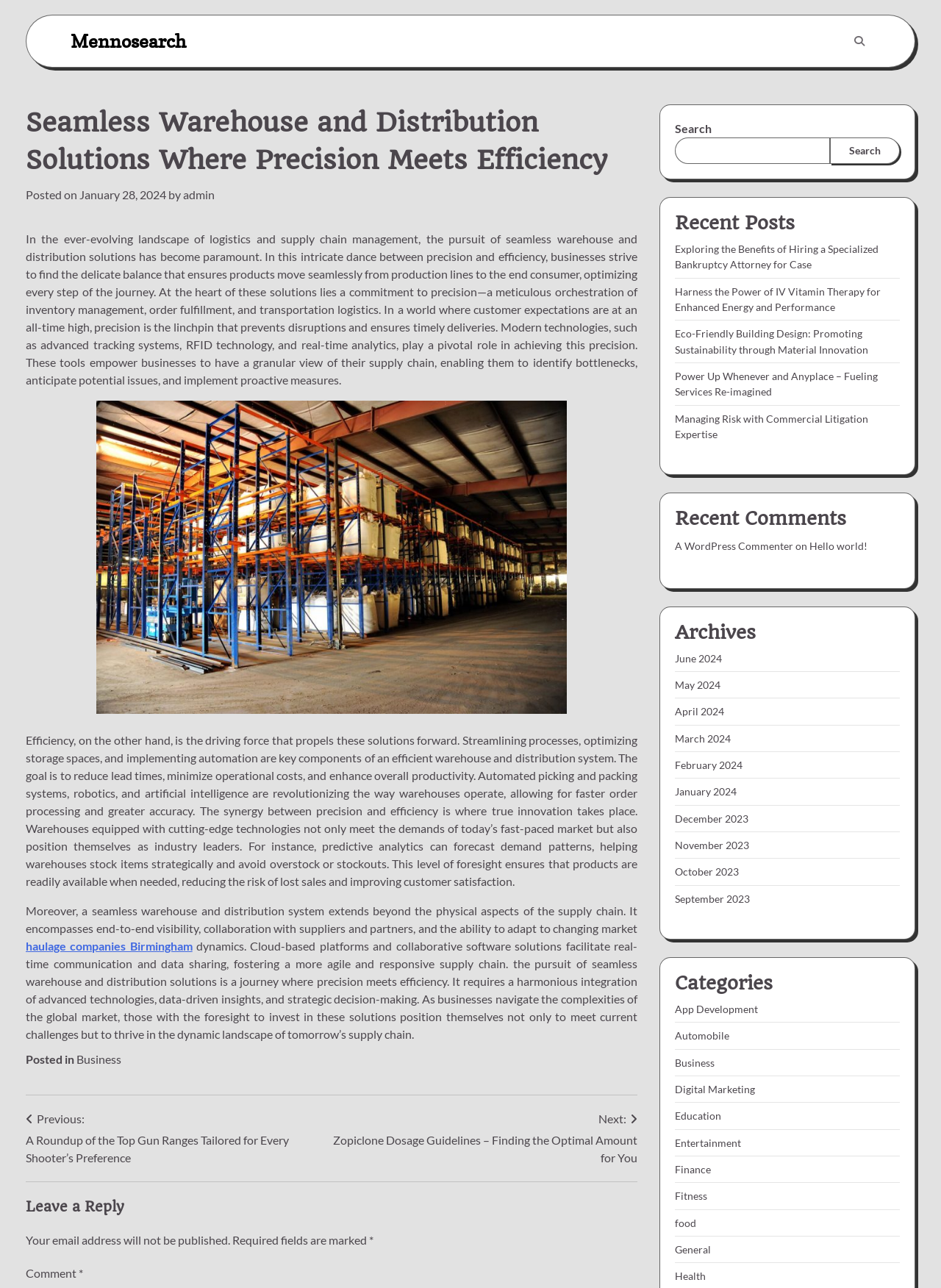Describe all the key features of the webpage in detail.

The webpage is about seamless warehouse and distribution solutions, where precision meets efficiency. At the top, there is a link to "Mennosearch" and a search icon. Below that, there is an article with a heading that matches the title of the webpage. The article discusses the importance of precision and efficiency in warehouse and distribution solutions, highlighting the role of modern technologies such as advanced tracking systems, RFID technology, and real-time analytics in achieving precision. It also emphasizes the need for streamlining processes, optimizing storage spaces, and implementing automation to improve efficiency.

The article is accompanied by an image related to warehousing in Birmingham. There are also links to related topics, such as haulage companies in Birmingham. The article is followed by a footer section that displays the categories and tags related to the post.

On the right side of the webpage, there is a navigation section that displays recent posts, recent comments, and archives. The recent posts section lists several links to other articles, including "Exploring the Benefits of Hiring a Specialized Bankruptcy Attorney for Case" and "Eco-Friendly Building Design: Promoting Sustainability through Material Innovation". The recent comments section displays a comment from "A WordPress Commenter" on the post "Hello world!". The archives section lists links to posts from different months, from June 2024 to September 2023.

Below the article, there is a section for leaving a reply, with fields for entering a name, email address, and comment. There is also a search bar at the top right corner of the webpage, allowing users to search for specific topics.